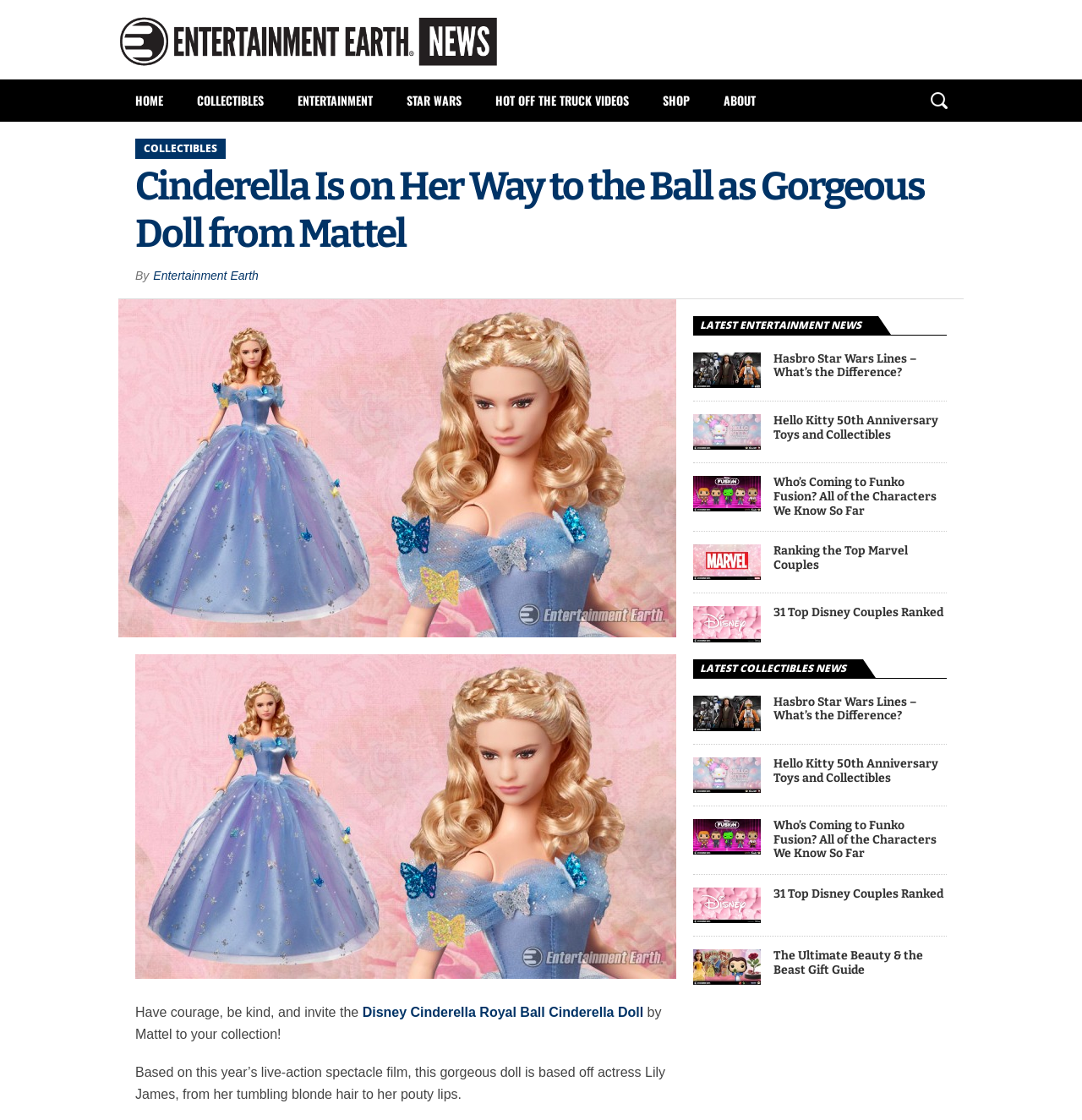Please specify the bounding box coordinates of the clickable region to carry out the following instruction: "Read the 'LATEST ENTERTAINMENT NEWS' section". The coordinates should be four float numbers between 0 and 1, in the format [left, top, right, bottom].

[0.641, 0.282, 0.812, 0.299]